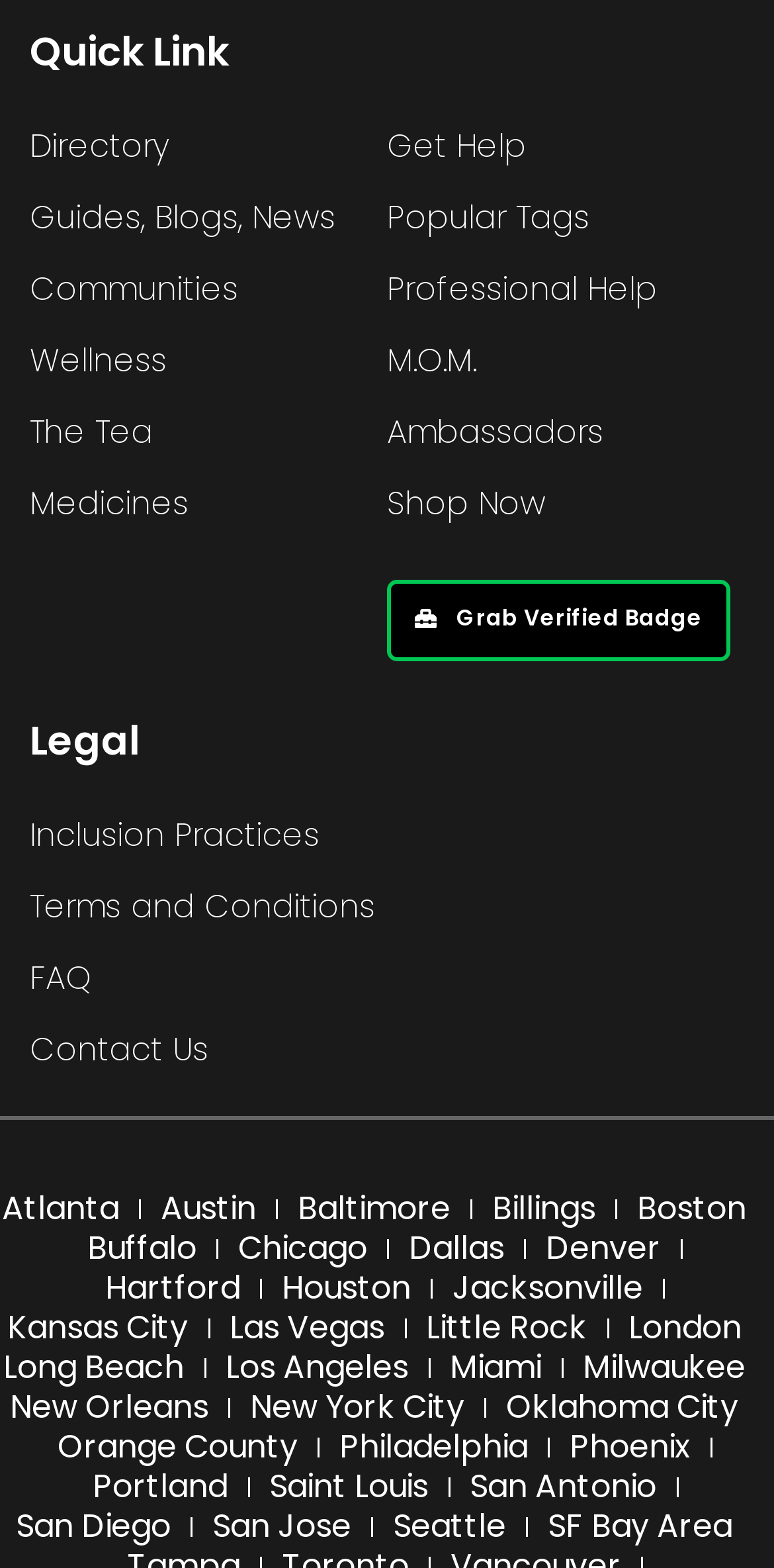What is the purpose of the 'Get Help' link?
Answer the question with as much detail as you can, using the image as a reference.

The purpose of the 'Get Help' link is to provide assistance or support to users, as it is a common phrase used in websites to offer help or resources to users.